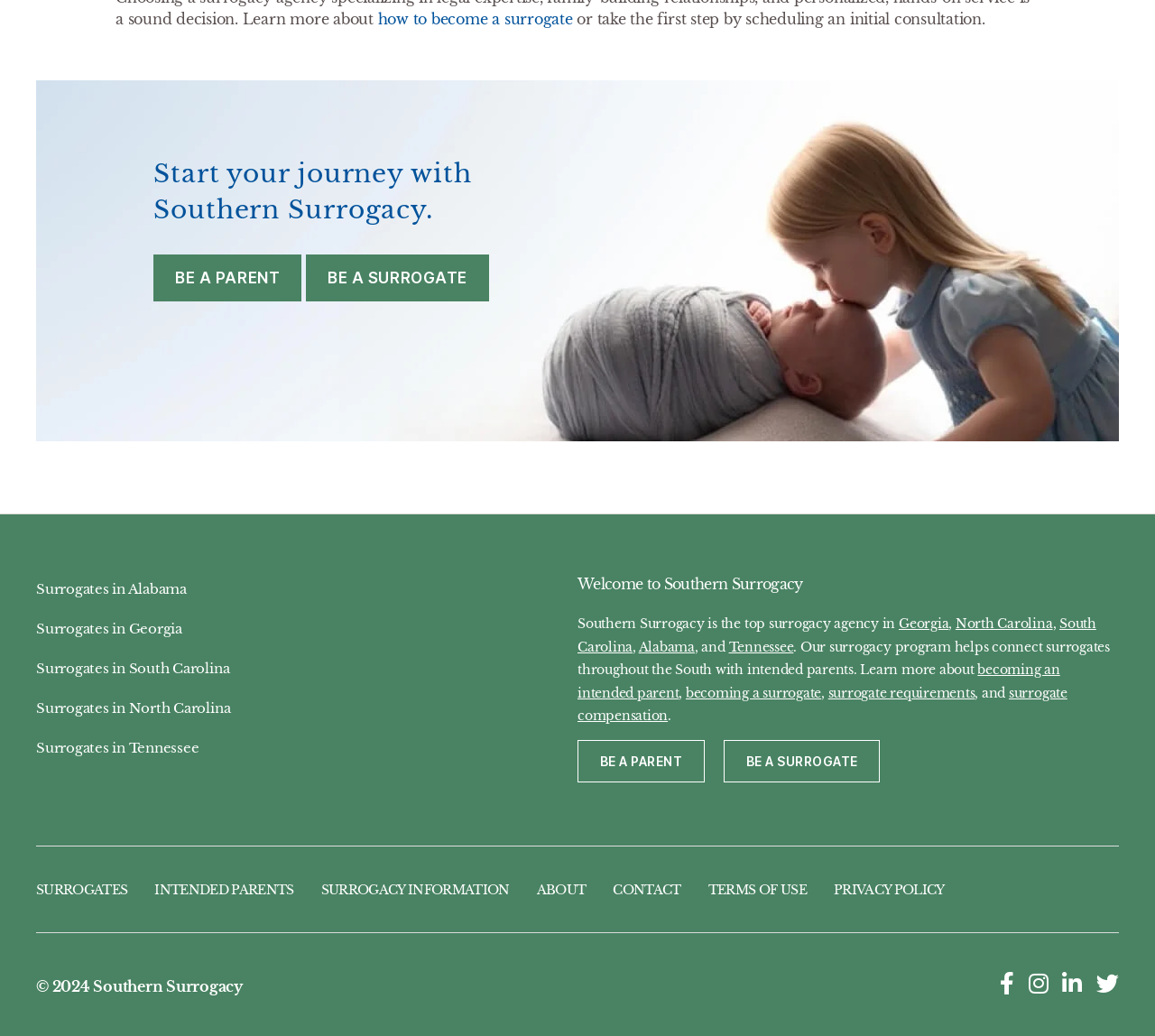Locate the bounding box coordinates of the element that should be clicked to fulfill the instruction: "Explore surrogates in Alabama".

[0.031, 0.56, 0.162, 0.577]